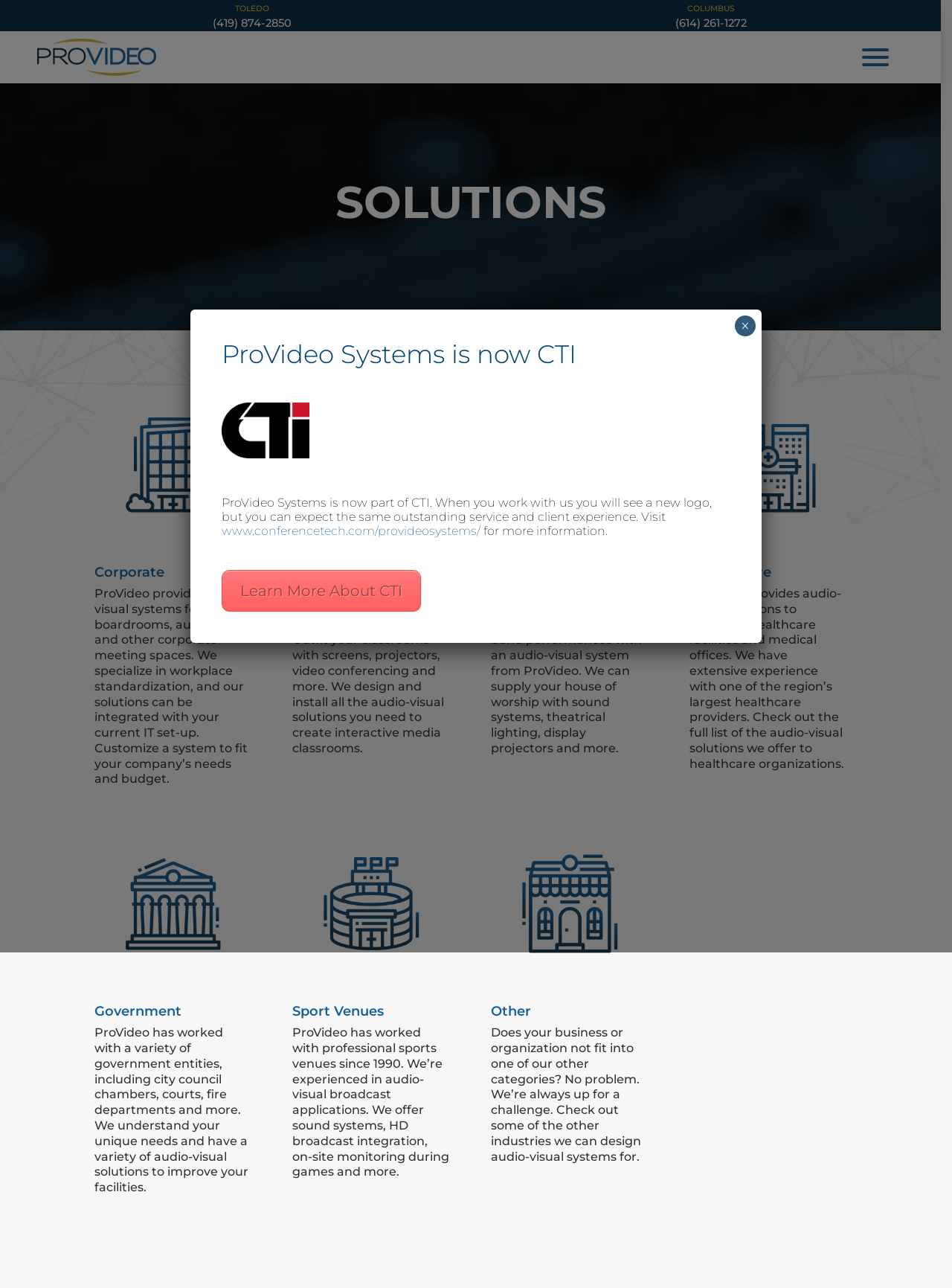Give a one-word or short phrase answer to the question: 
What is the logo displayed in the dialog box?

CTI Logo